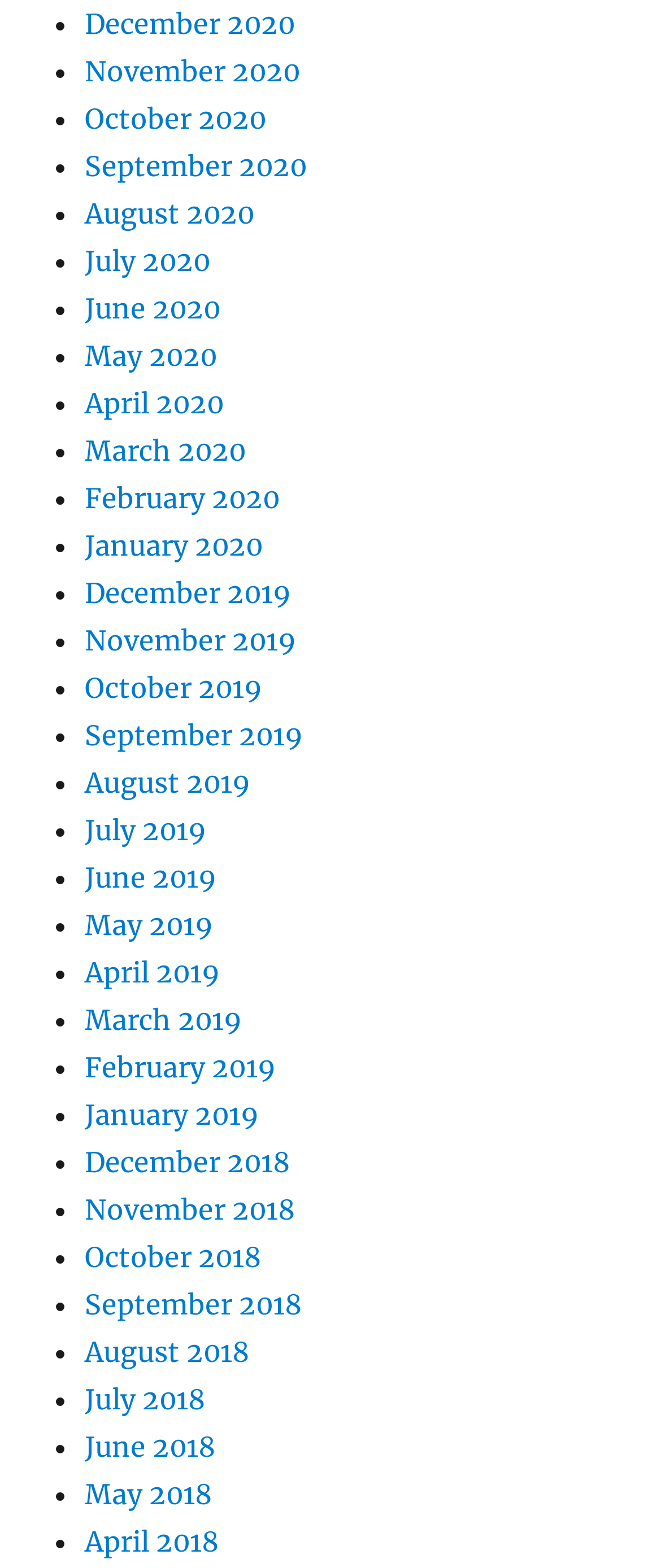Specify the bounding box coordinates (top-left x, top-left y, bottom-right x, bottom-right y) of the UI element in the screenshot that matches this description: January 2020

[0.128, 0.337, 0.397, 0.359]